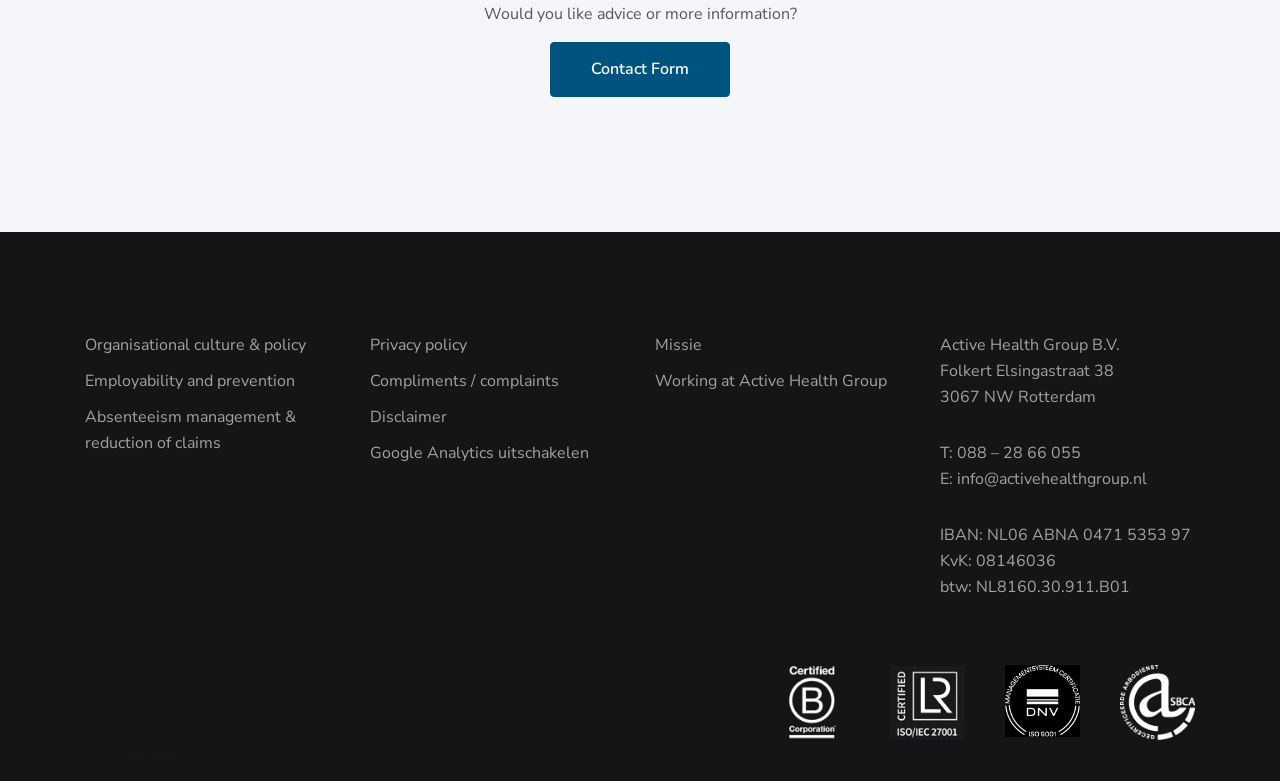What is the address of the company?
Use the image to answer the question with a single word or phrase.

Folkert Elsingastraat 38, 3067 NW Rotterdam